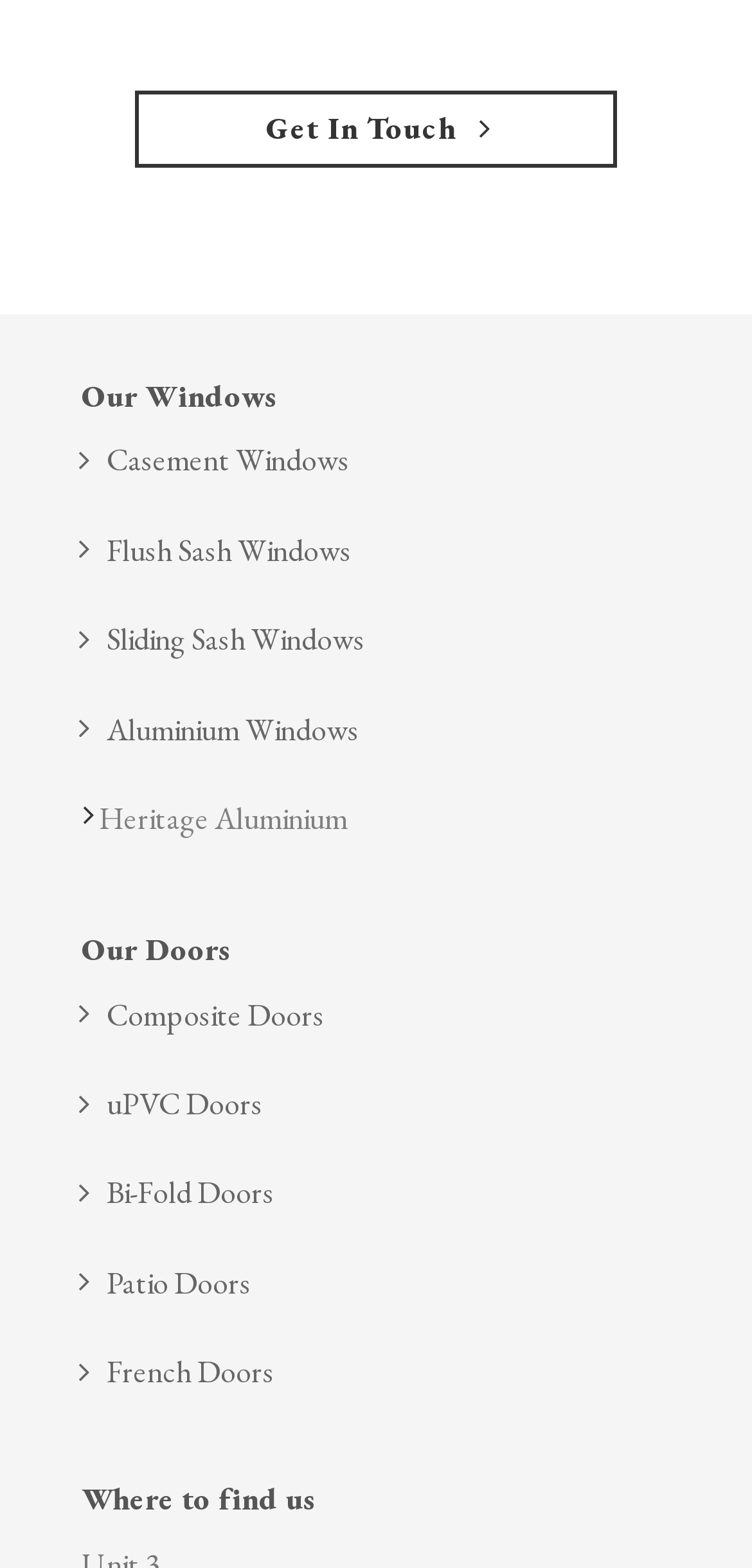Locate the bounding box coordinates of the element to click to perform the following action: 'View Aluminium Windows'. The coordinates should be given as four float values between 0 and 1, in the form of [left, top, right, bottom].

[0.108, 0.452, 0.478, 0.478]